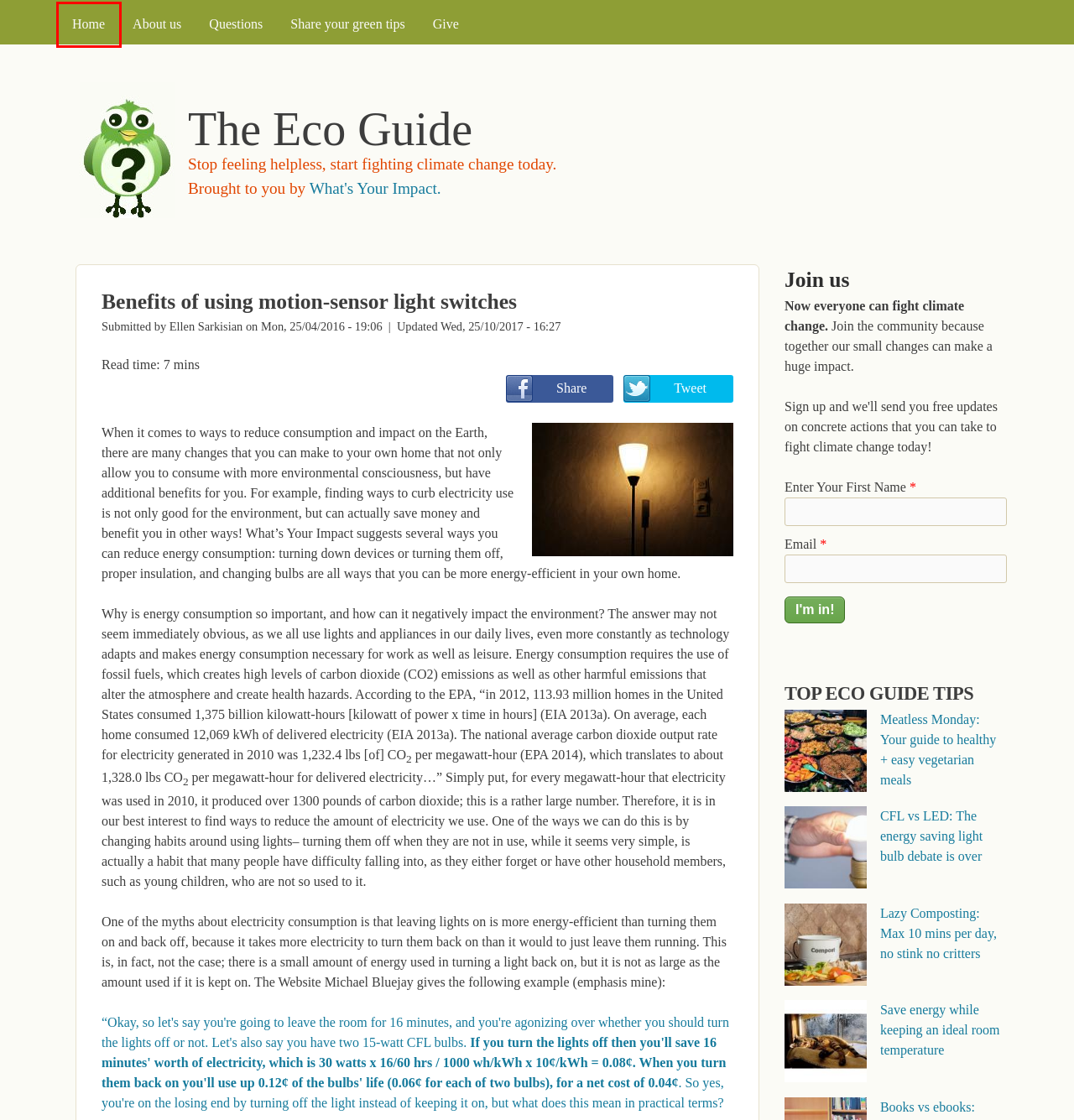Analyze the given webpage screenshot and identify the UI element within the red bounding box. Select the webpage description that best matches what you expect the new webpage to look like after clicking the element. Here are the candidates:
A. Meatless Monday: Your guide to healthy + easy vegetarian meals
B. Lazy Composting: Max 10 mins per day, no stink no critters
C. Join us | The Eco Guide
D. The Eco Guide | Empowering you to fight climate change
E. About us | The Eco Guide
F. Questions? | The Eco Guide
G. Share your green tips | The Eco Guide
H. CFL vs LED: The Energy Saving Light Bulb Debate is Over

D